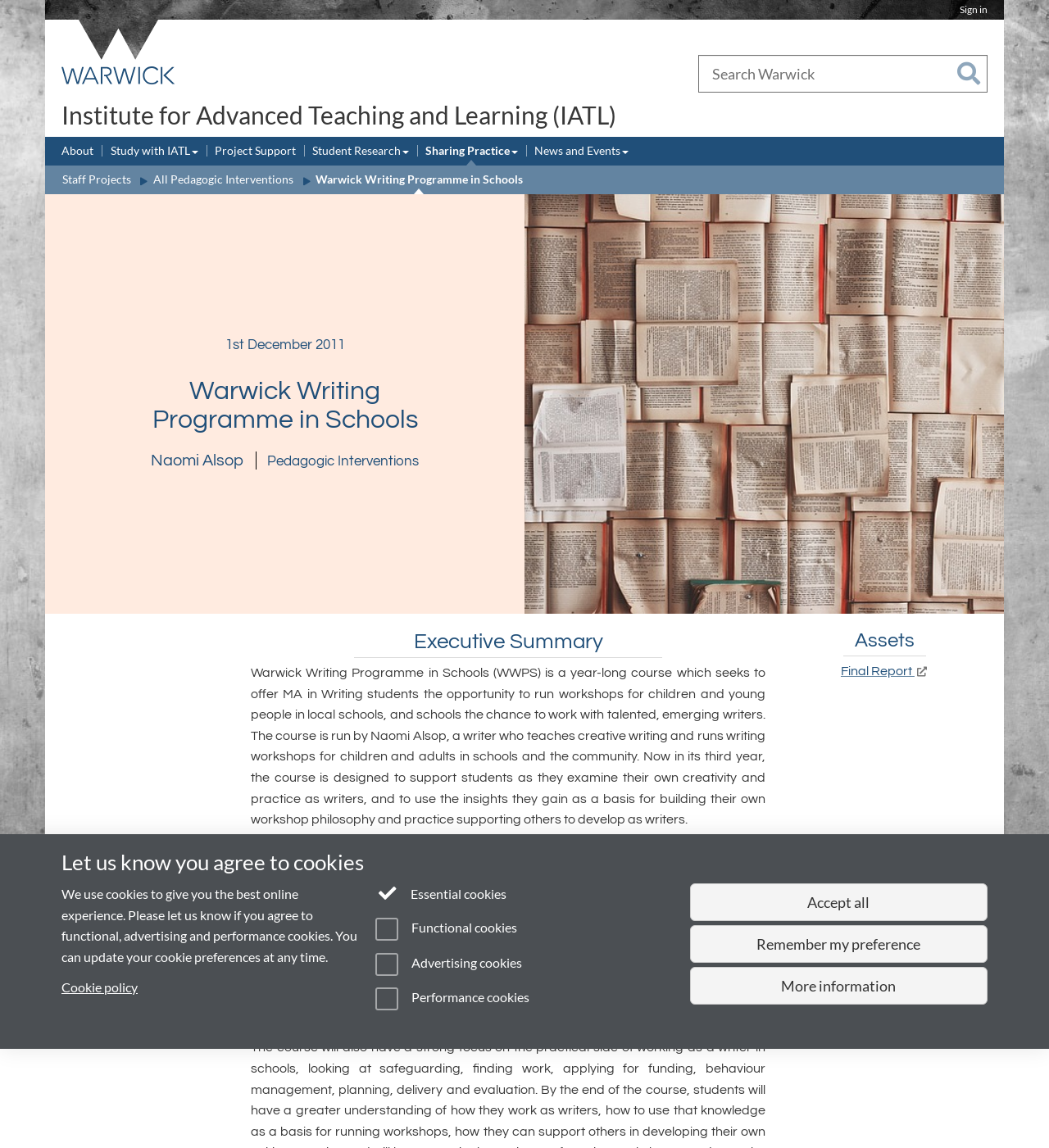Using the description: "title="University of Warwick homepage"", determine the UI element's bounding box coordinates. Ensure the coordinates are in the format of four float numbers between 0 and 1, i.e., [left, top, right, bottom].

[0.051, 0.017, 0.176, 0.074]